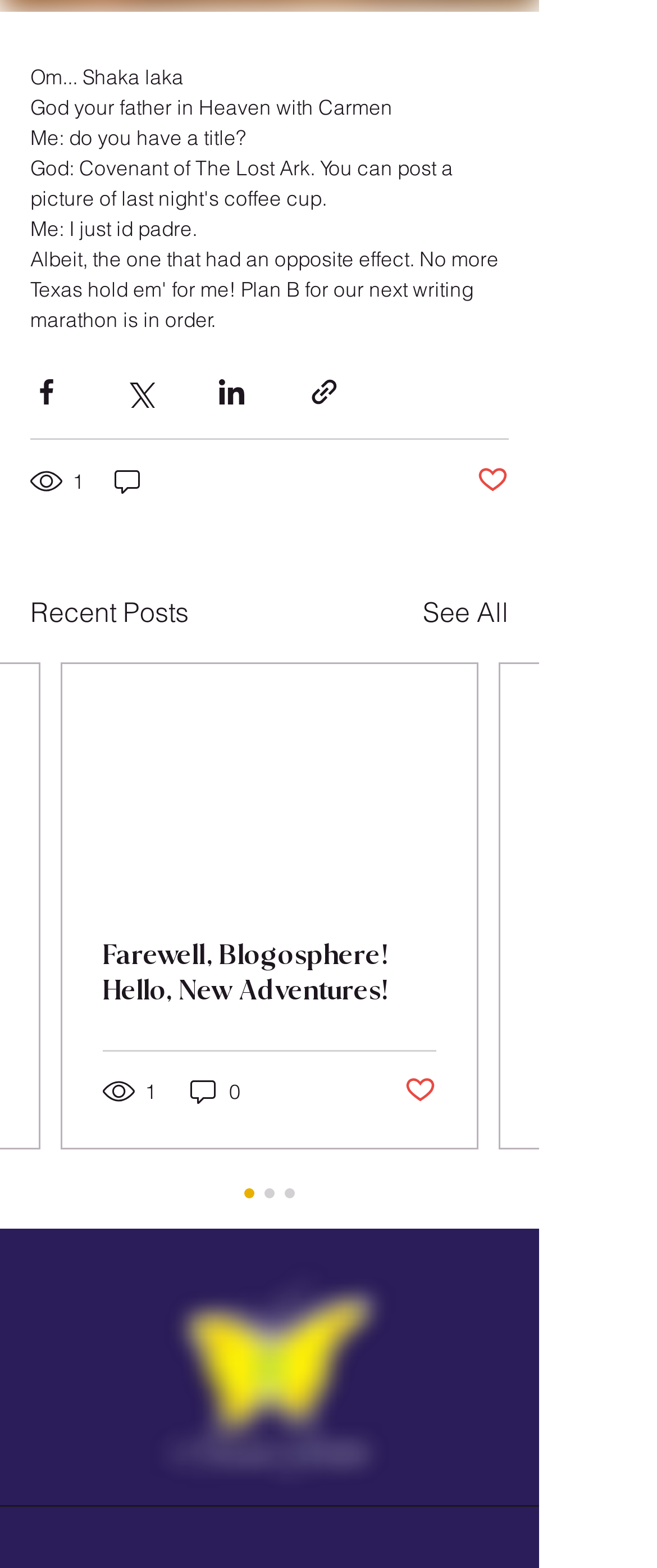Find the bounding box coordinates of the clickable element required to execute the following instruction: "Share via Facebook". Provide the coordinates as four float numbers between 0 and 1, i.e., [left, top, right, bottom].

[0.046, 0.24, 0.095, 0.26]